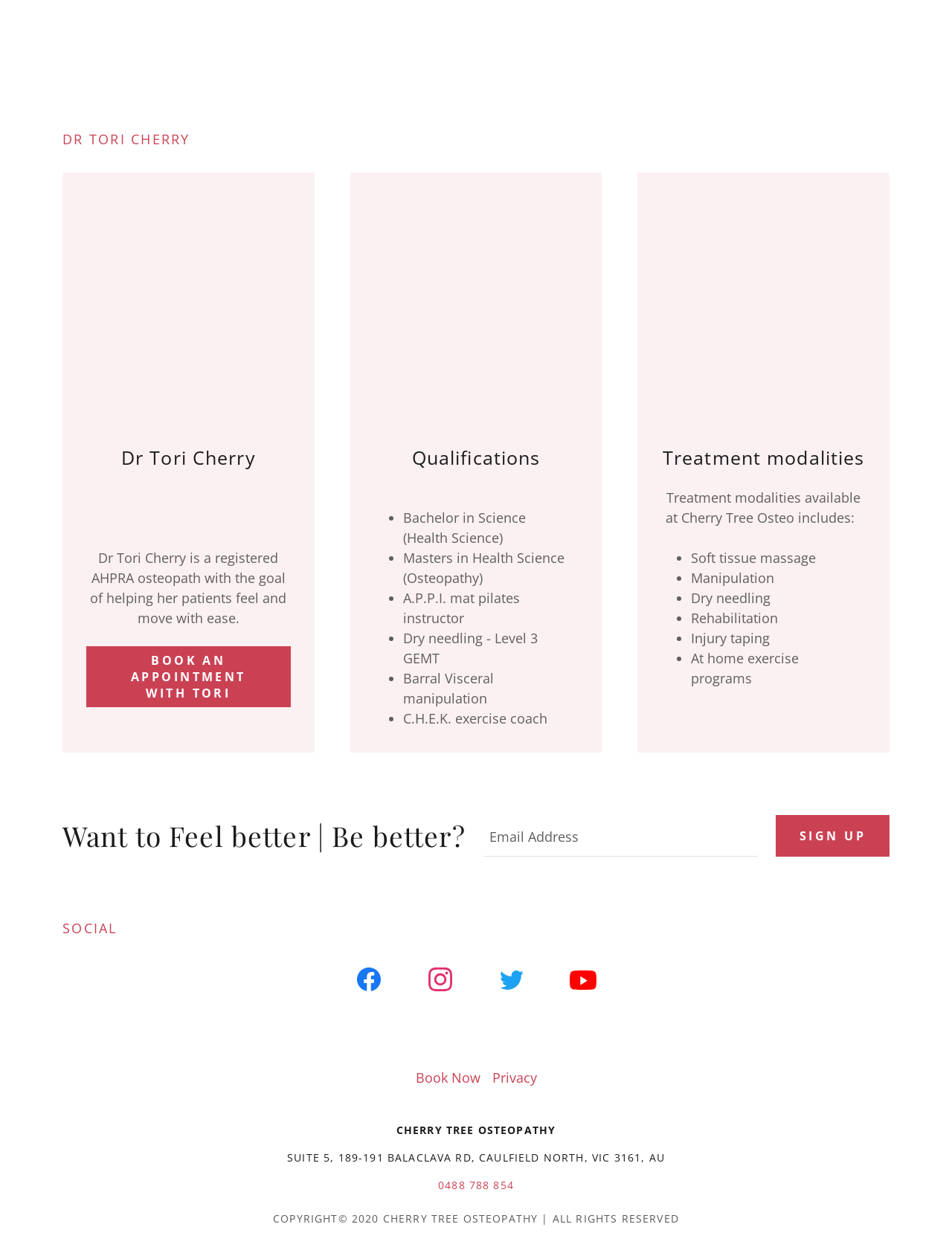Please locate the bounding box coordinates of the element's region that needs to be clicked to follow the instruction: "Call 0488 788 854". The bounding box coordinates should be provided as four float numbers between 0 and 1, i.e., [left, top, right, bottom].

[0.46, 0.938, 0.54, 0.949]